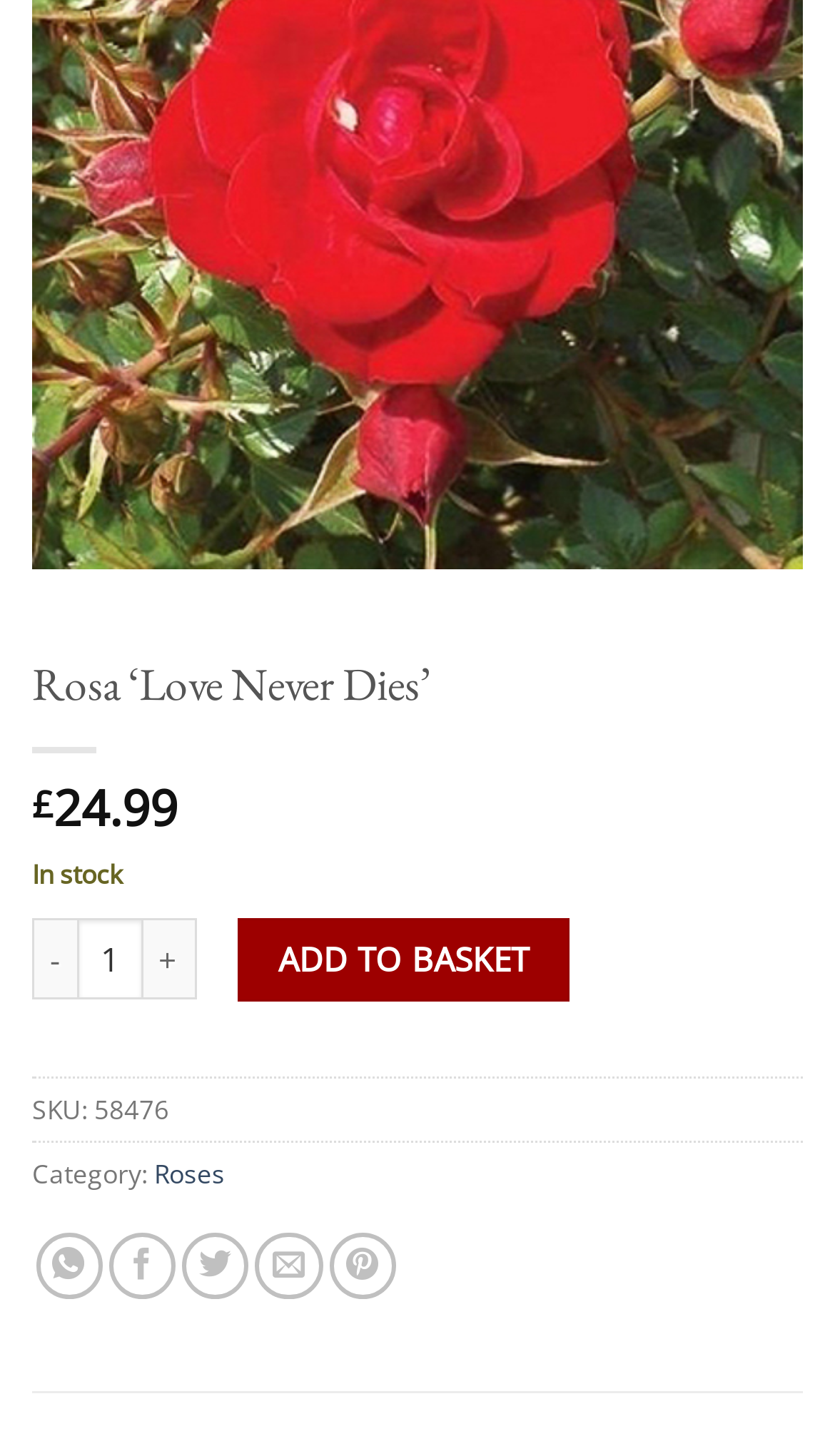Locate the bounding box of the UI element defined by this description: "Add to basket". The coordinates should be given as four float numbers between 0 and 1, formatted as [left, top, right, bottom].

[0.284, 0.631, 0.683, 0.687]